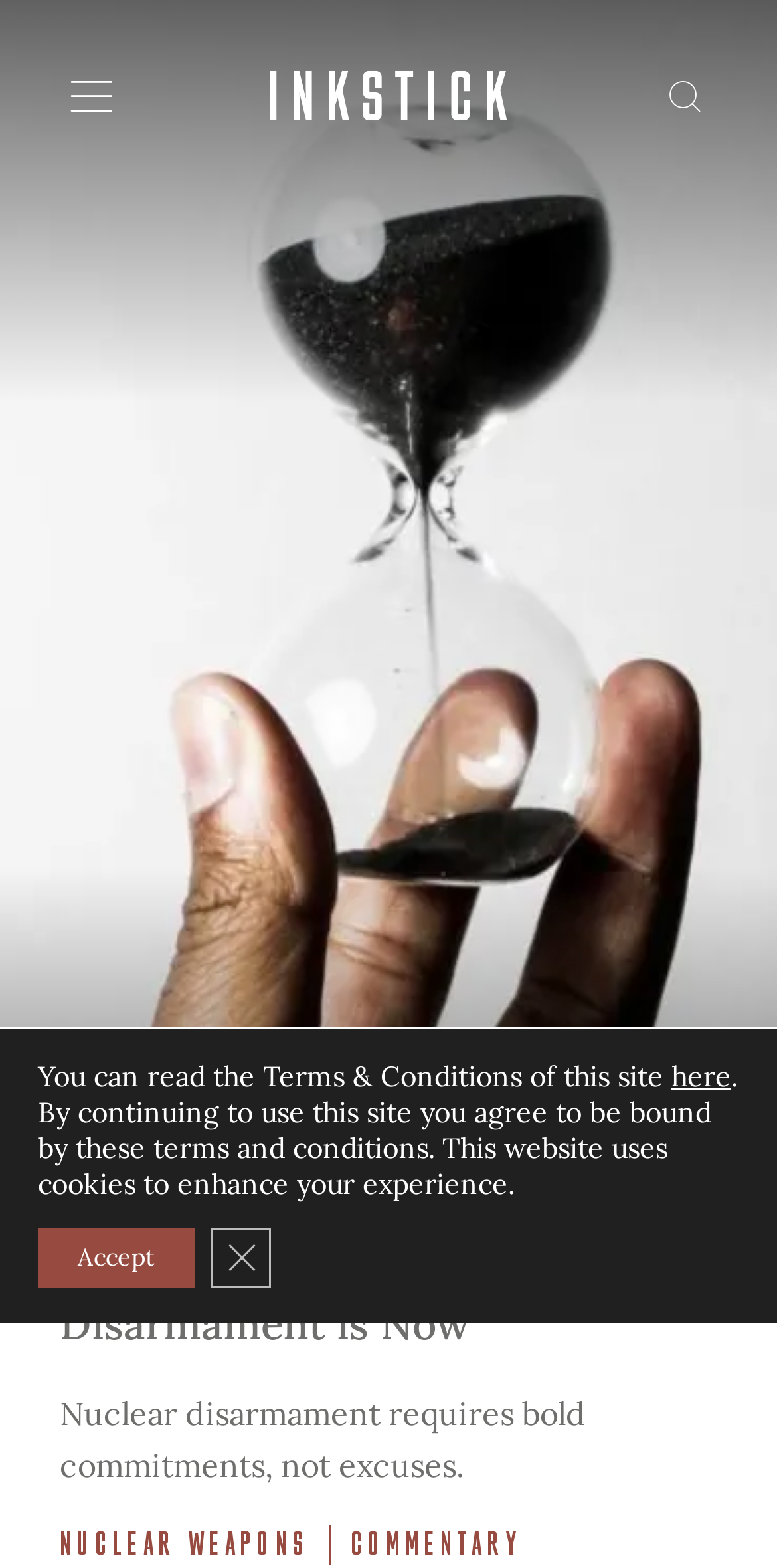What is the name of the website?
Using the information from the image, give a concise answer in one word or a short phrase.

Inkstick